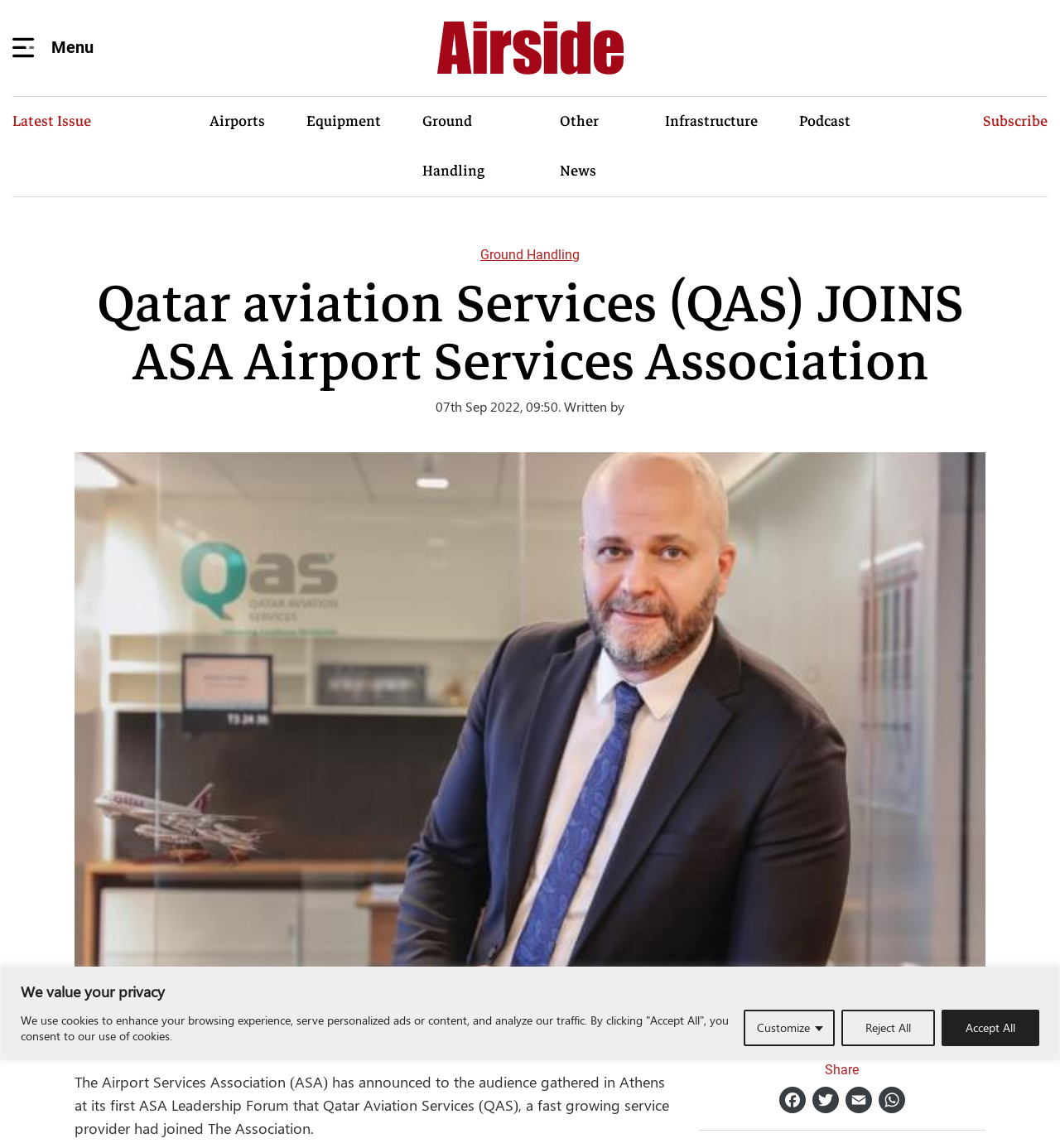Analyze the image and answer the question with as much detail as possible: 
What is the date of the announcement?

From the webpage content, we can see that the static text mentions '07th Sep 2022, 09:50. Written by', which indicates the date of the announcement.